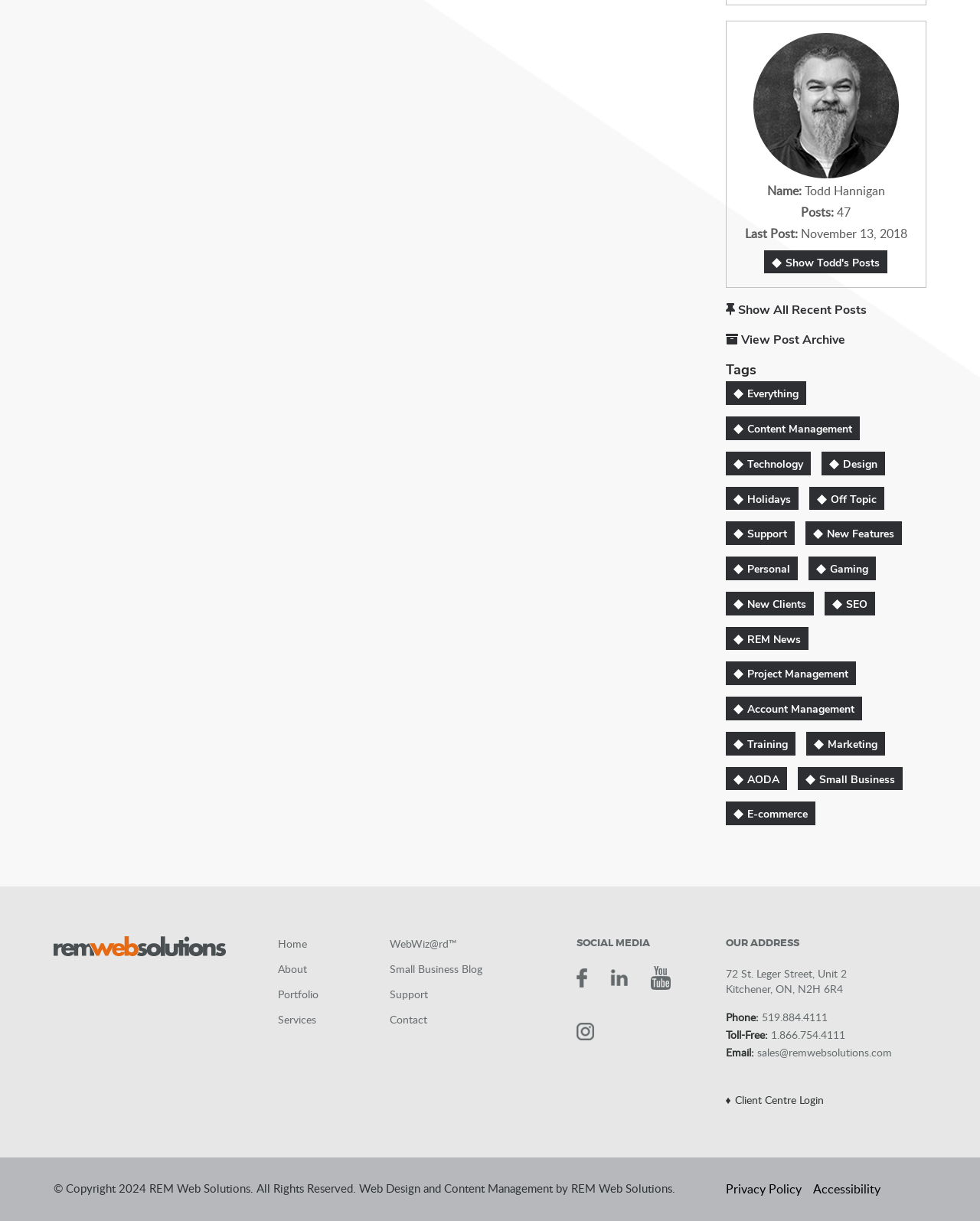Can you find the bounding box coordinates of the area I should click to execute the following instruction: "Show all recent posts"?

[0.74, 0.248, 0.945, 0.26]